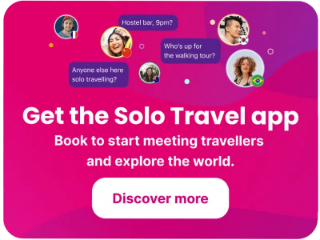Use the information in the screenshot to answer the question comprehensively: What is the main purpose of the 'Solo Travel' app?

The main purpose of the 'Solo Travel' app is to meet other travelers, as emphasized by the bold text urging viewers to 'Get the Solo Travel app' and the chat bubbles displaying conversations typical among solo travelers.